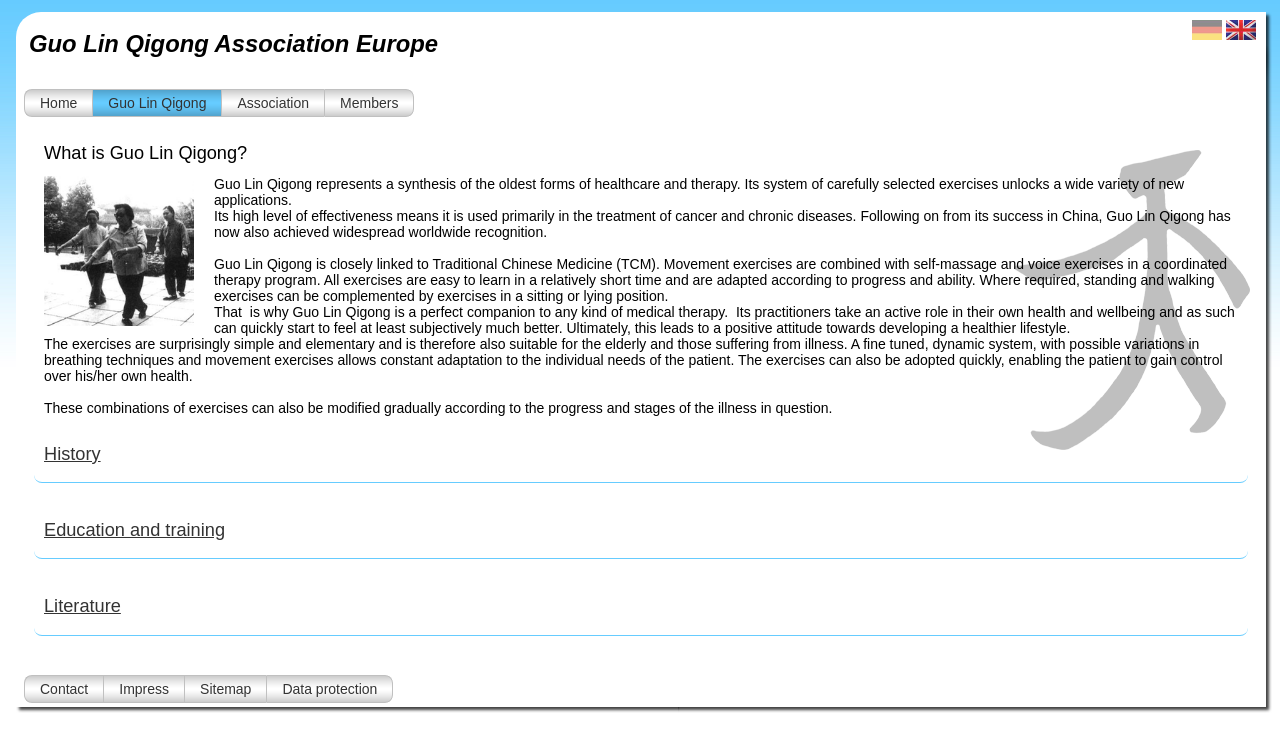Kindly determine the bounding box coordinates for the area that needs to be clicked to execute this instruction: "Switch to German language".

[0.93, 0.036, 0.956, 0.058]